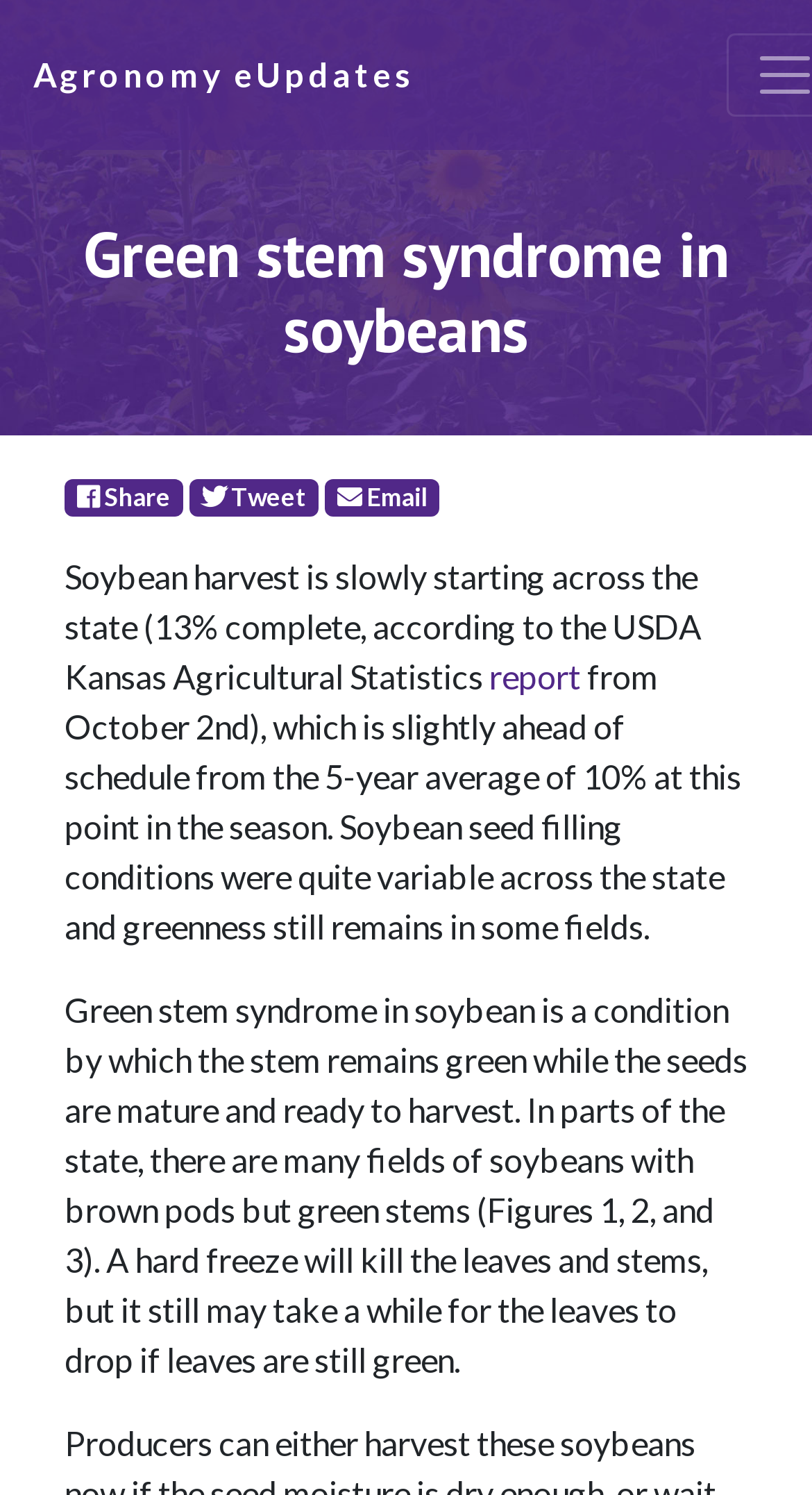Give a detailed account of the webpage, highlighting key information.

The webpage is about the Agronomy eUpdate, specifically the issue from October 6th, 2017. At the top, there is a link to "Agronomy eUpdates" on the left side. Below it, a prominent heading reads "Green stem syndrome in soybeans". 

On the right side, there are three social media links: Facebook, Twitter, and E-Mail, each accompanied by a short descriptive text: "Share", "Tweet", and "Email", respectively. 

The main content of the webpage starts with a paragraph discussing the soybean harvest in Kansas, citing a report from the USDA Kansas Agricultural Statistics. This paragraph is followed by a link to the report. The text continues to explain the green stem syndrome in soybeans, describing the condition where the stem remains green while the seeds are mature and ready to harvest. The text also mentions that a hard freeze will kill the leaves and stems, but it may take a while for the leaves to drop if they are still green.